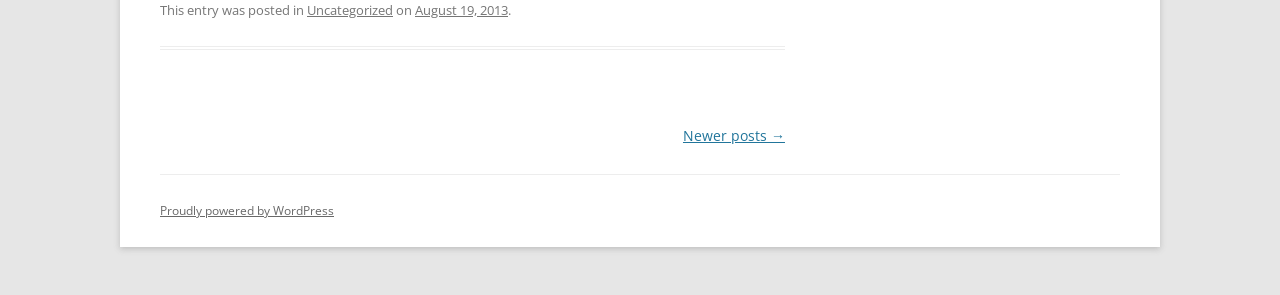Determine the bounding box coordinates of the UI element that matches the following description: "Proudly powered by WordPress". The coordinates should be four float numbers between 0 and 1 in the format [left, top, right, bottom].

[0.125, 0.685, 0.261, 0.743]